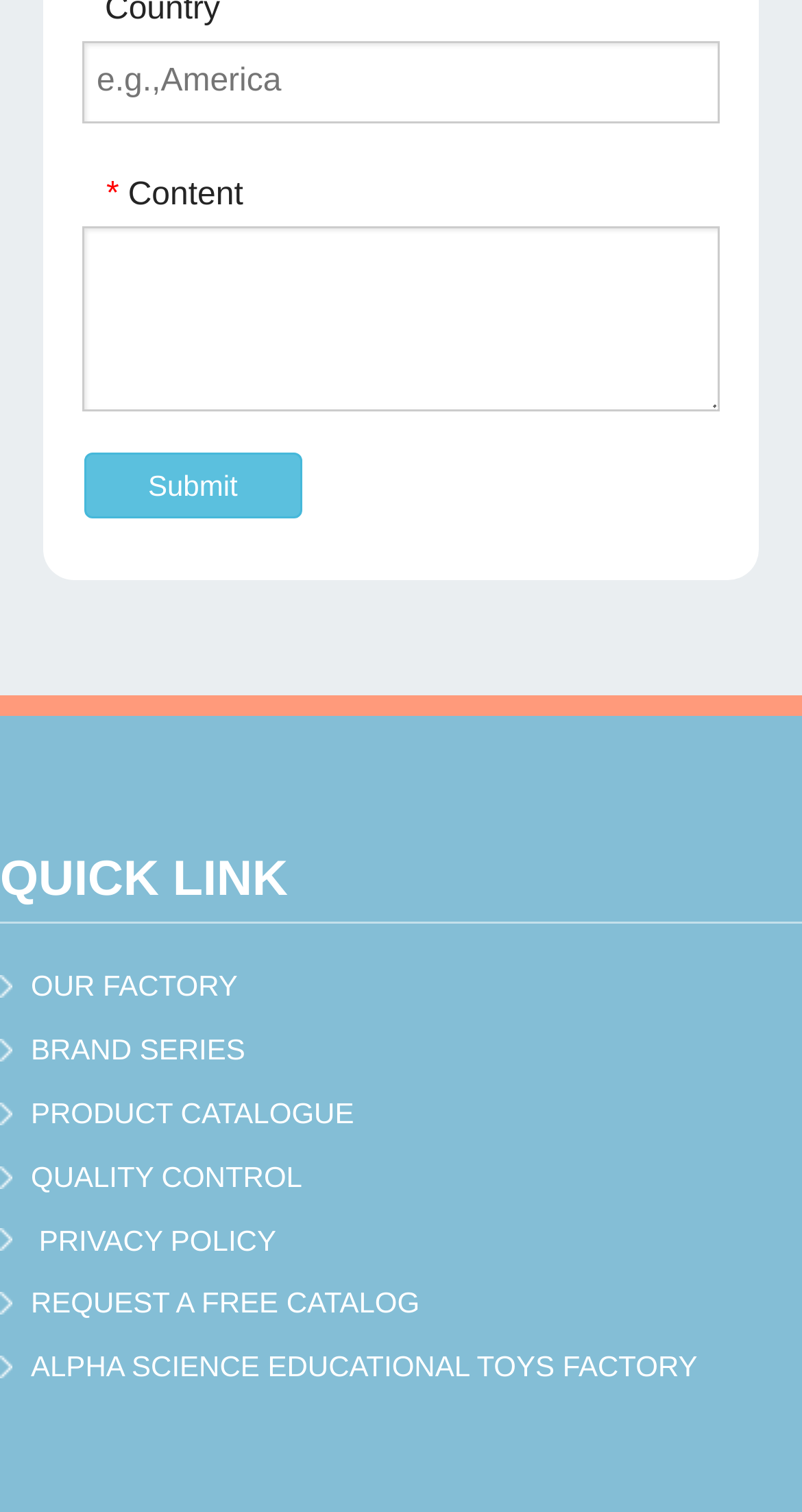Specify the bounding box coordinates of the element's region that should be clicked to achieve the following instruction: "View PRODUCT CATALOGUE". The bounding box coordinates consist of four float numbers between 0 and 1, in the format [left, top, right, bottom].

[0.038, 0.725, 0.441, 0.747]